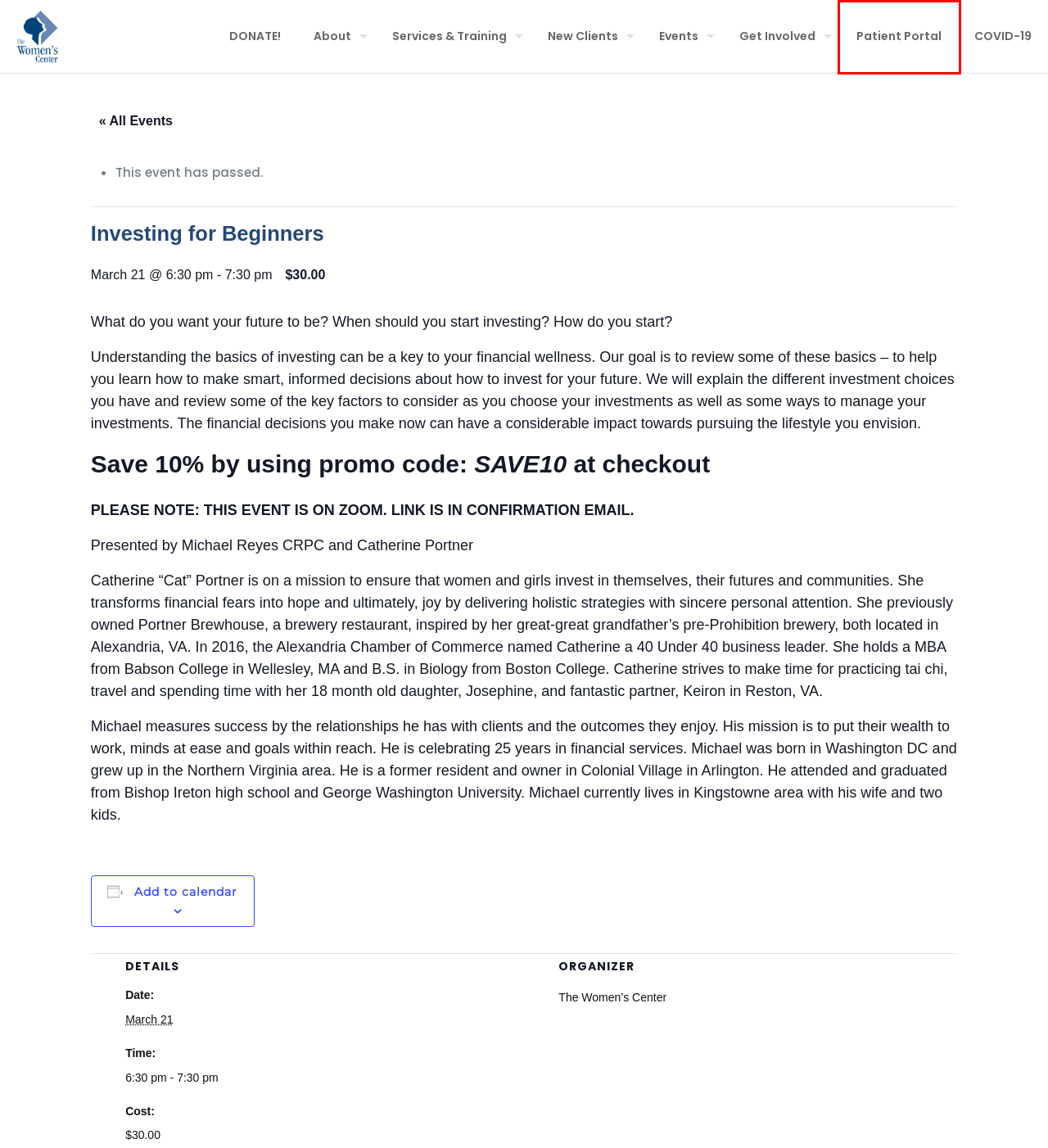You are given a screenshot of a webpage with a red rectangle bounding box around an element. Choose the best webpage description that matches the page after clicking the element in the bounding box. Here are the candidates:
A. Investing for Beginners Tickets, Thu, Mar 21, 2024 at 6:30 PM | Eventbrite
B. COVID-19 - The Women's Center
C. Home - The Women's Center
D. Freepik | Create great designs, faster
E. Services - The Women's Center
F. The Women's Center   | Kindful
G. Advanced MD | Patient Portal
H. About - The Women's Center

G